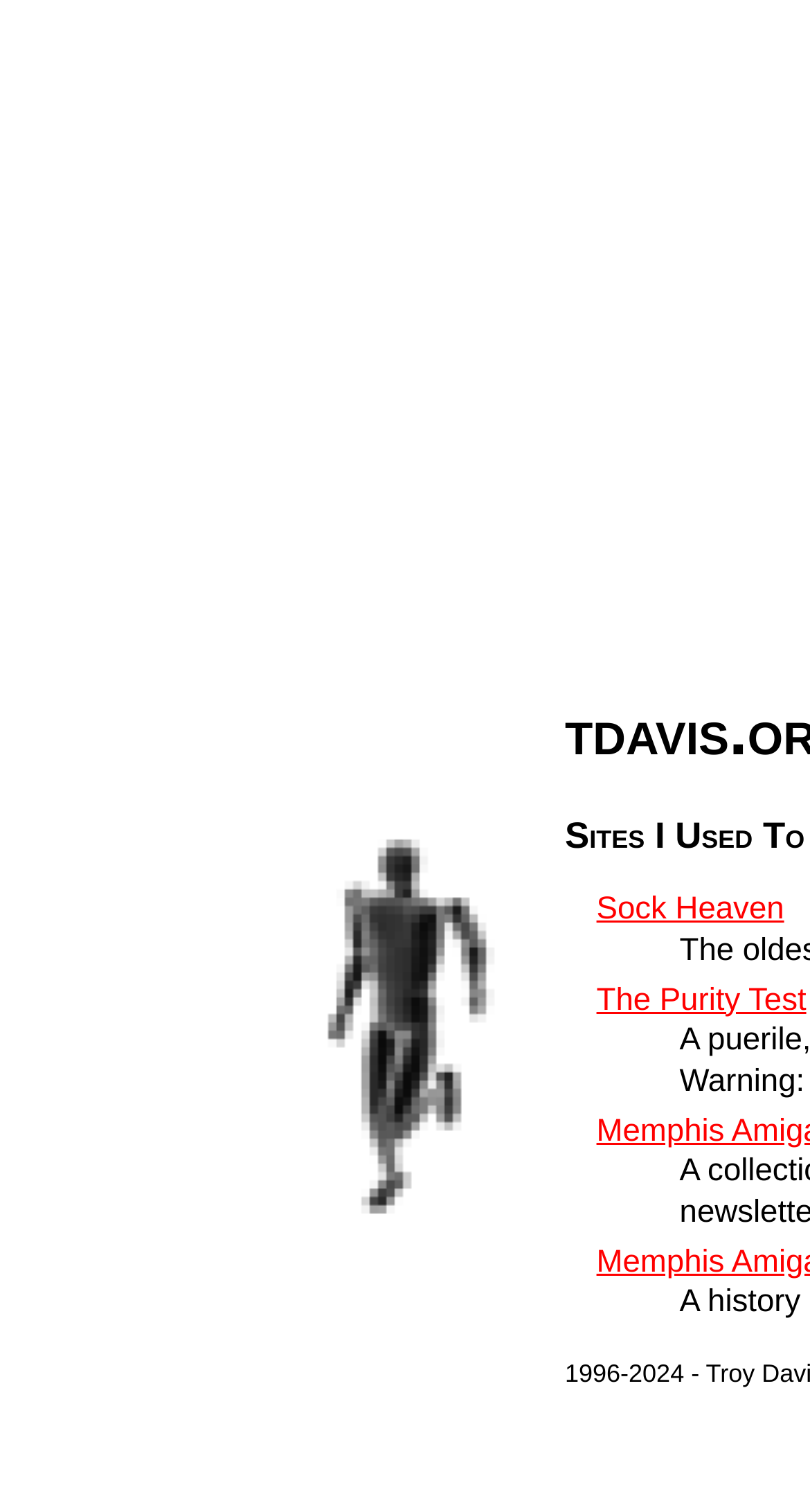Please specify the bounding box coordinates in the format (top-left x, top-left y, bottom-right x, bottom-right y), with all values as floating point numbers between 0 and 1. Identify the bounding box of the UI element described by: The Purity Test

[0.736, 0.649, 0.995, 0.673]